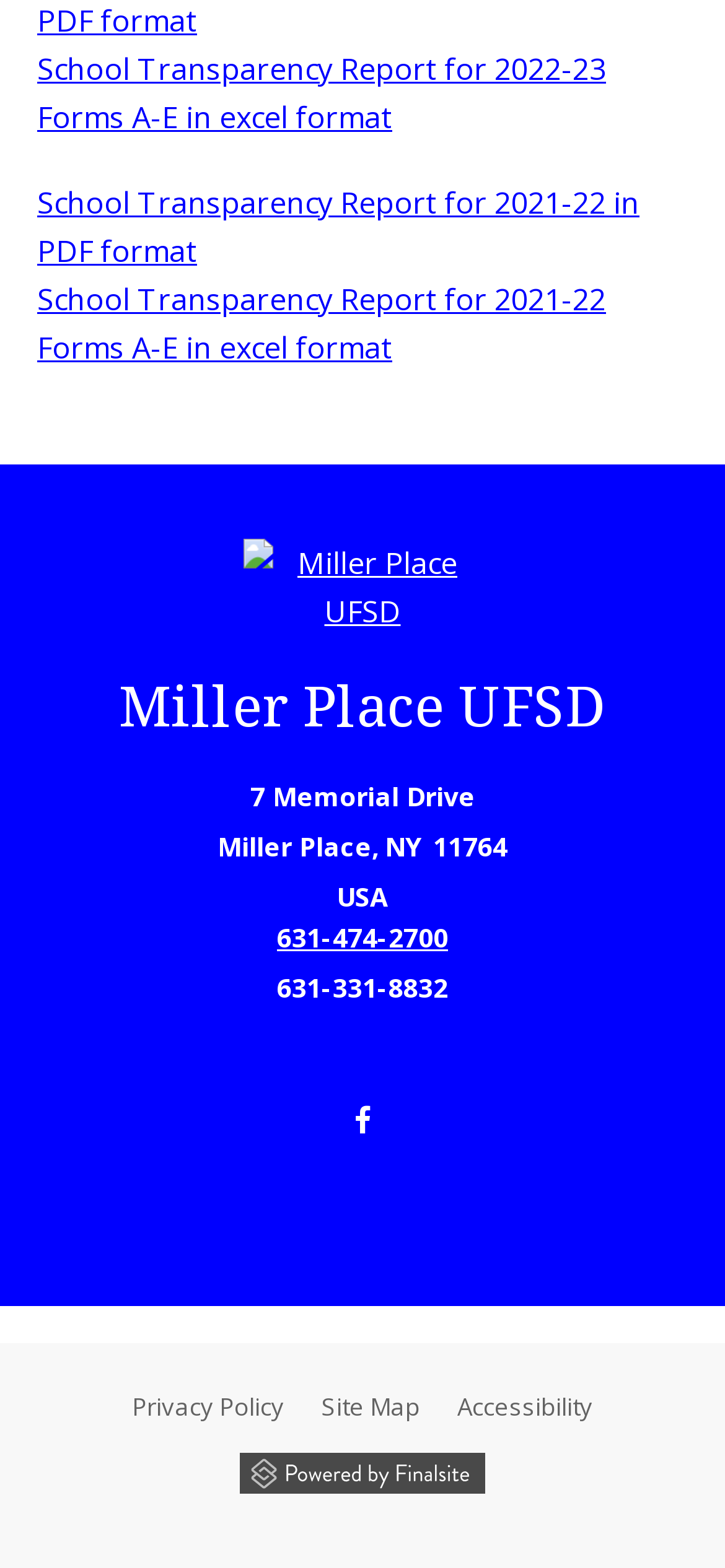Locate the bounding box coordinates of the area that needs to be clicked to fulfill the following instruction: "Call 631-474-2700". The coordinates should be in the format of four float numbers between 0 and 1, namely [left, top, right, bottom].

[0.382, 0.586, 0.618, 0.609]